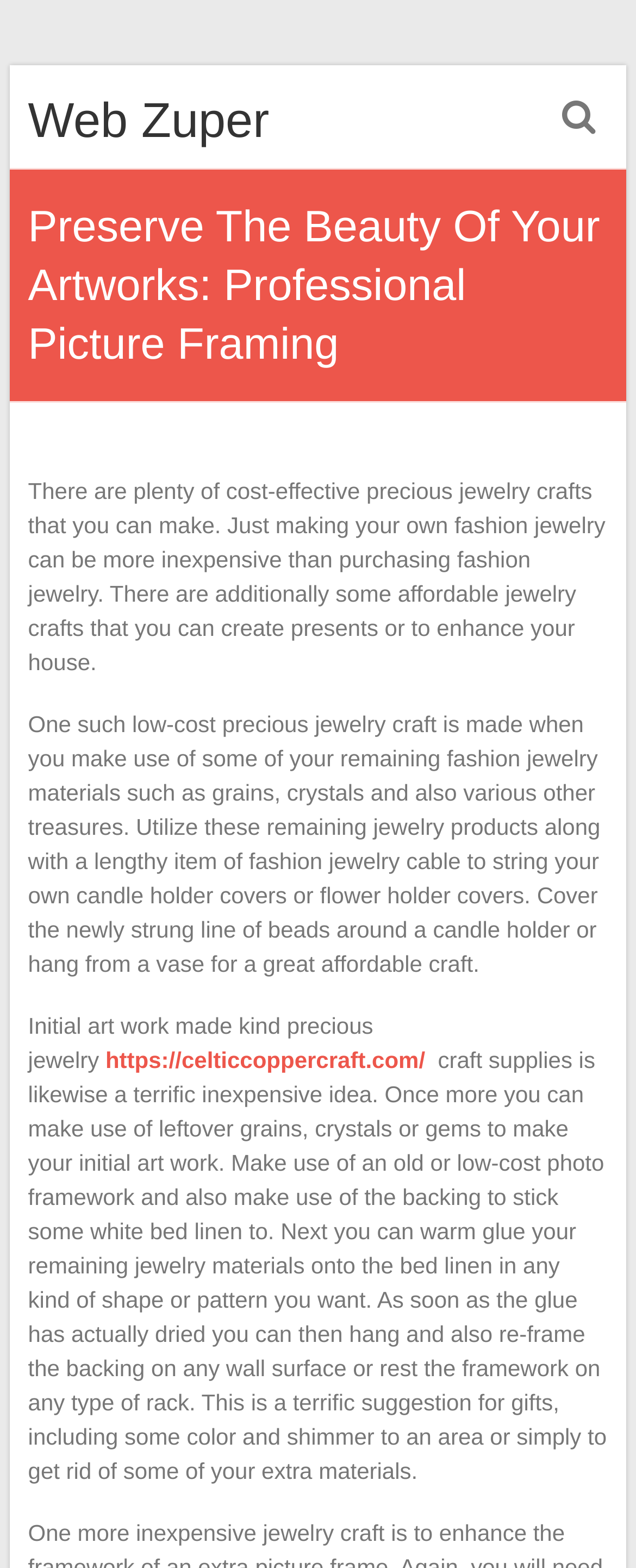Please examine the image and provide a detailed answer to the question: What type of materials are used in the DIY crafts?

The webpage mentions using leftover jewelry materials such as grains, crystals, and gems to create DIY crafts, including candle holder covers and initial artwork made from jewelry craft supplies.